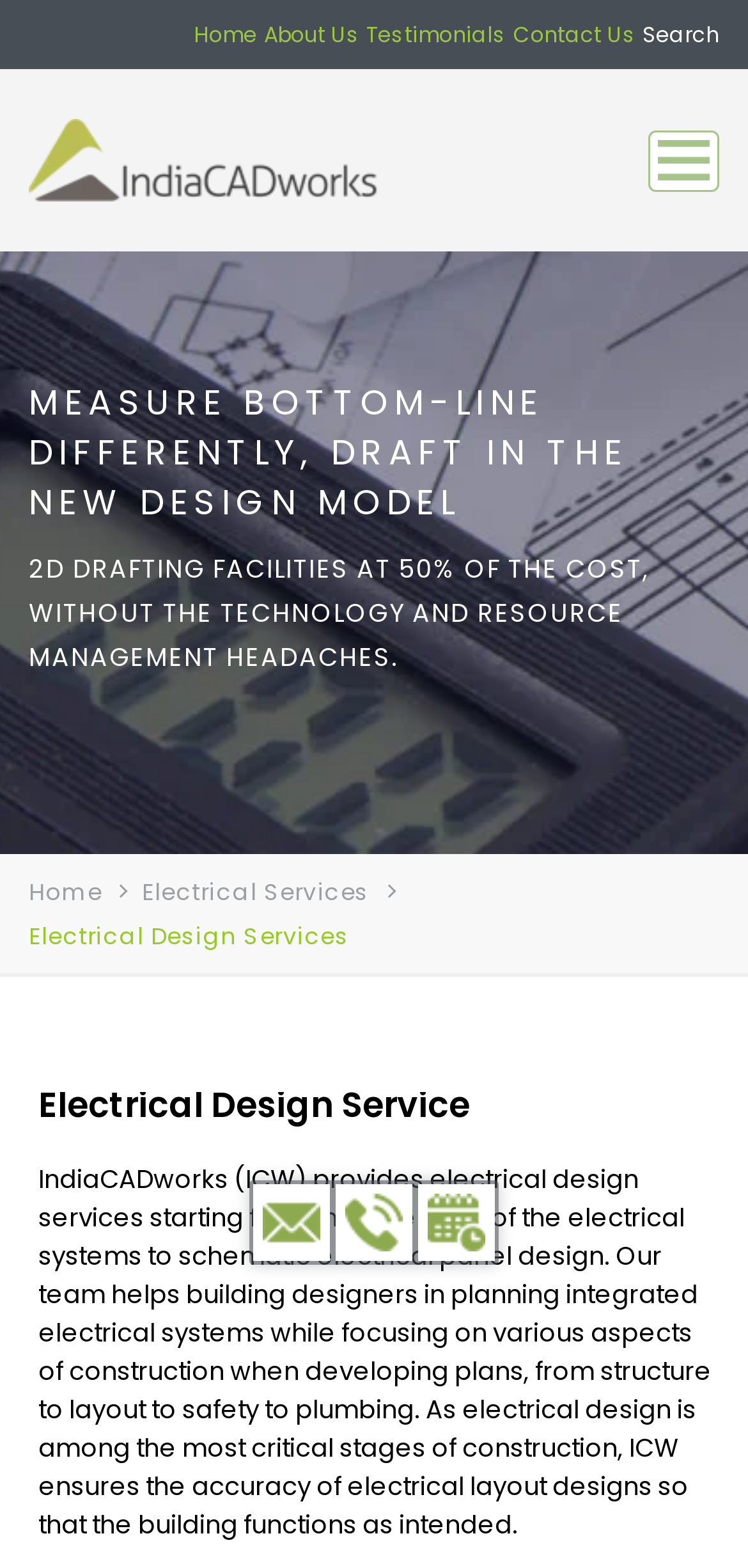Determine the bounding box for the UI element described here: "name="q" placeholder="Type here to search..."".

[0.854, 0.001, 0.915, 0.04]